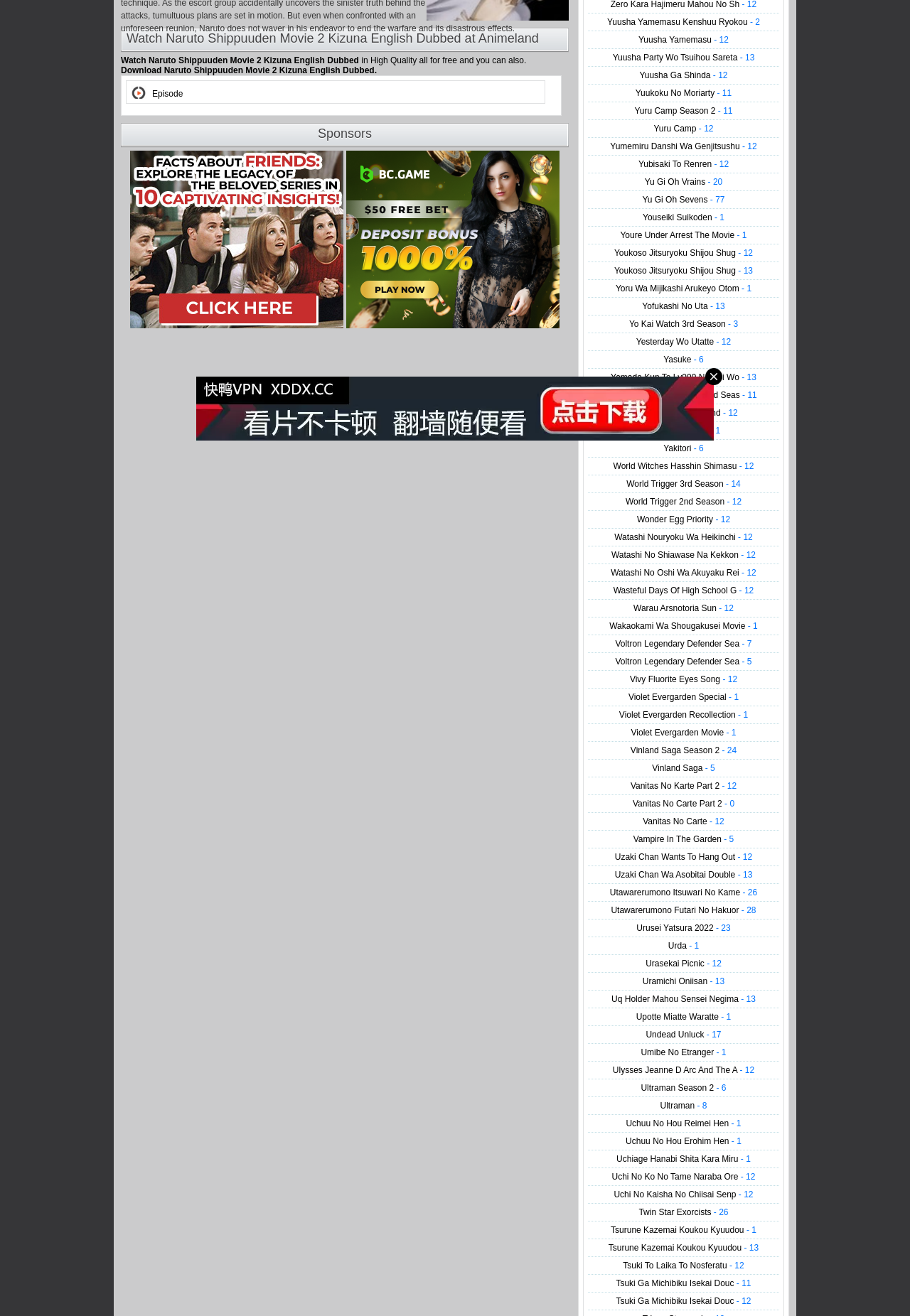Extract the bounding box coordinates of the UI element described: "Episode". Provide the coordinates in the format [left, top, right, bottom] with values ranging from 0 to 1.

[0.167, 0.068, 0.201, 0.075]